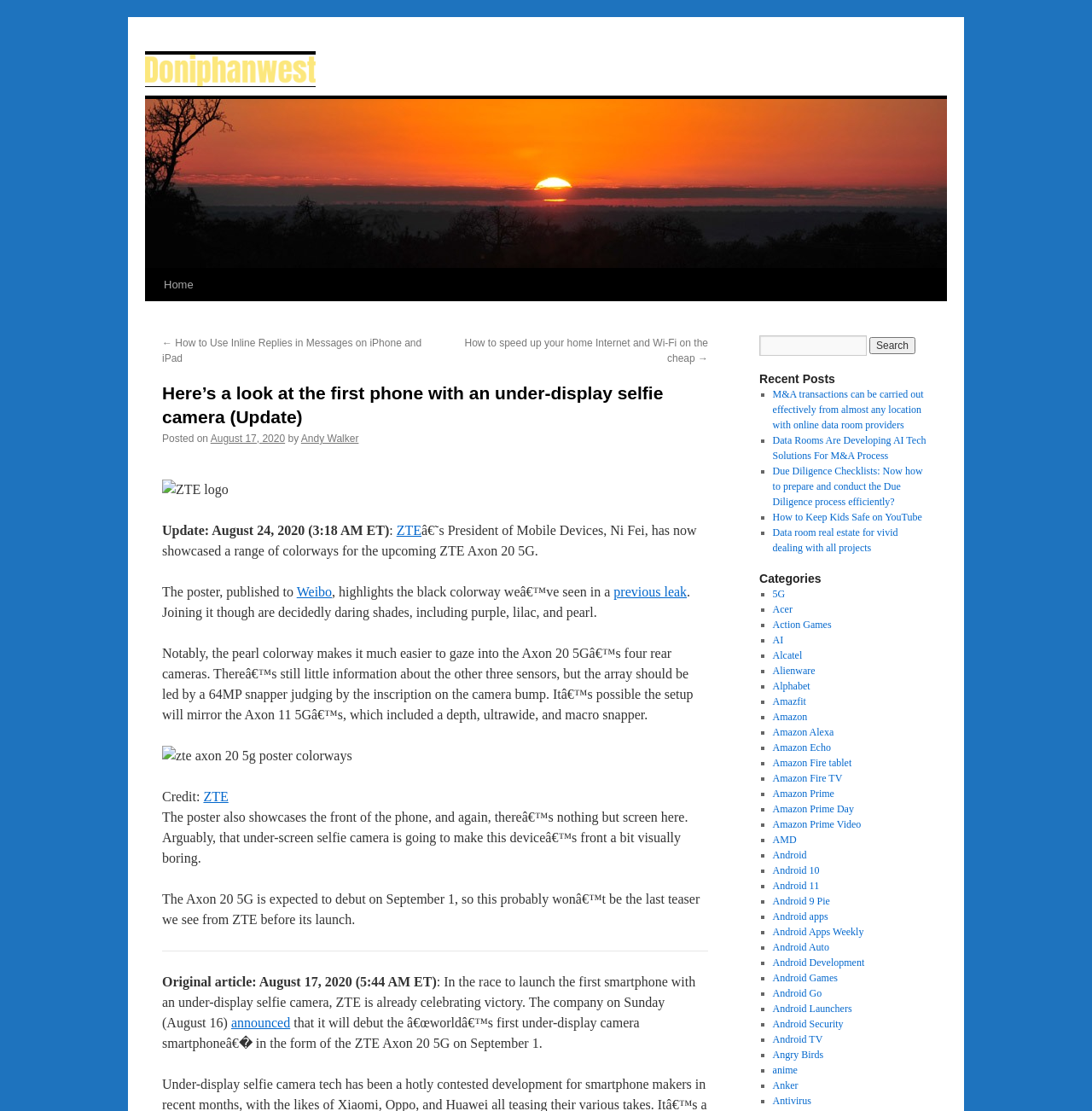Determine the bounding box coordinates for the clickable element to execute this instruction: "Read the article 'Here’s a look at the first phone with an under-display selfie camera (Update)'". Provide the coordinates as four float numbers between 0 and 1, i.e., [left, top, right, bottom].

[0.148, 0.344, 0.648, 0.386]